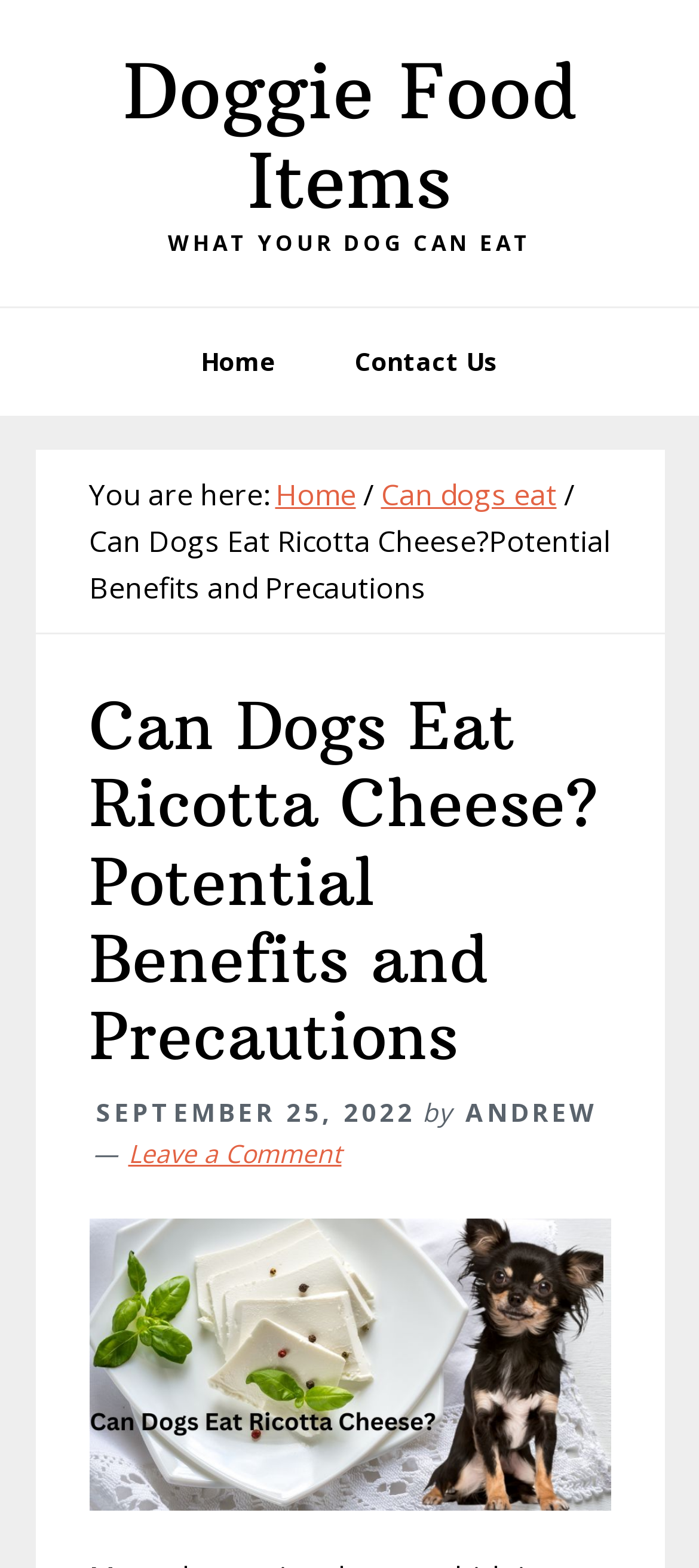Extract the main title from the webpage.

Can Dogs Eat Ricotta Cheese?Potential Benefits and Precautions